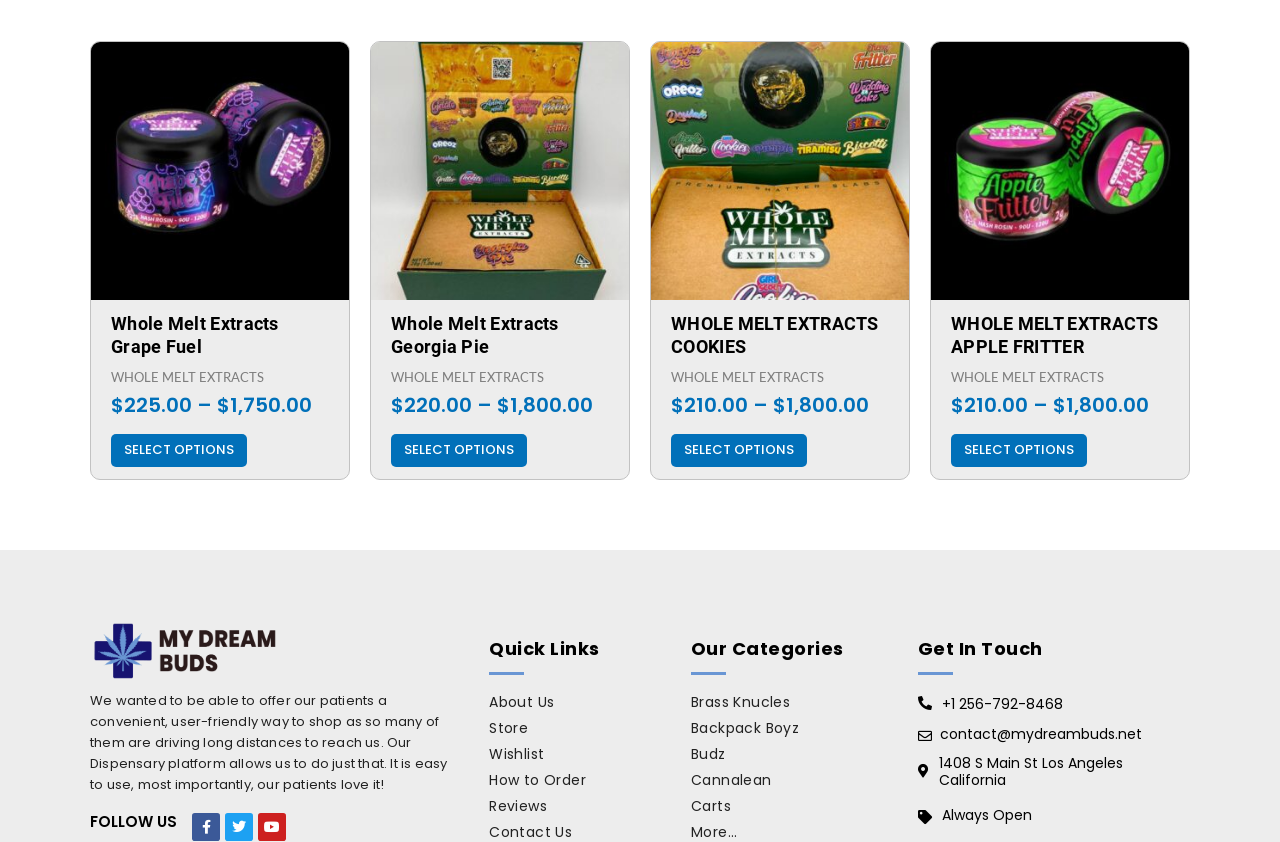Find the bounding box of the UI element described as follows: "How to Order".

[0.382, 0.911, 0.532, 0.942]